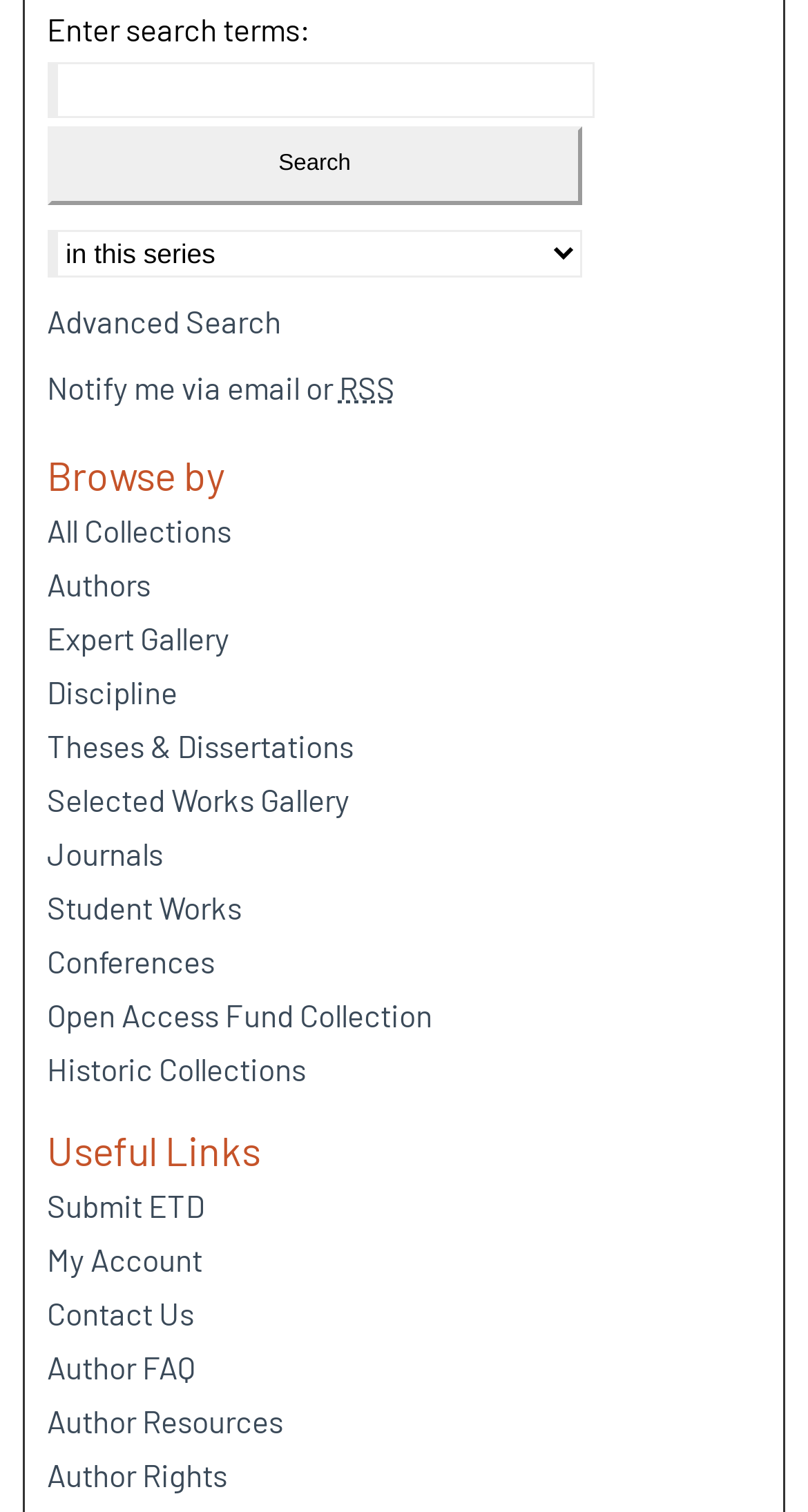Could you highlight the region that needs to be clicked to execute the instruction: "Go to Advanced Search"?

[0.058, 0.163, 0.348, 0.188]